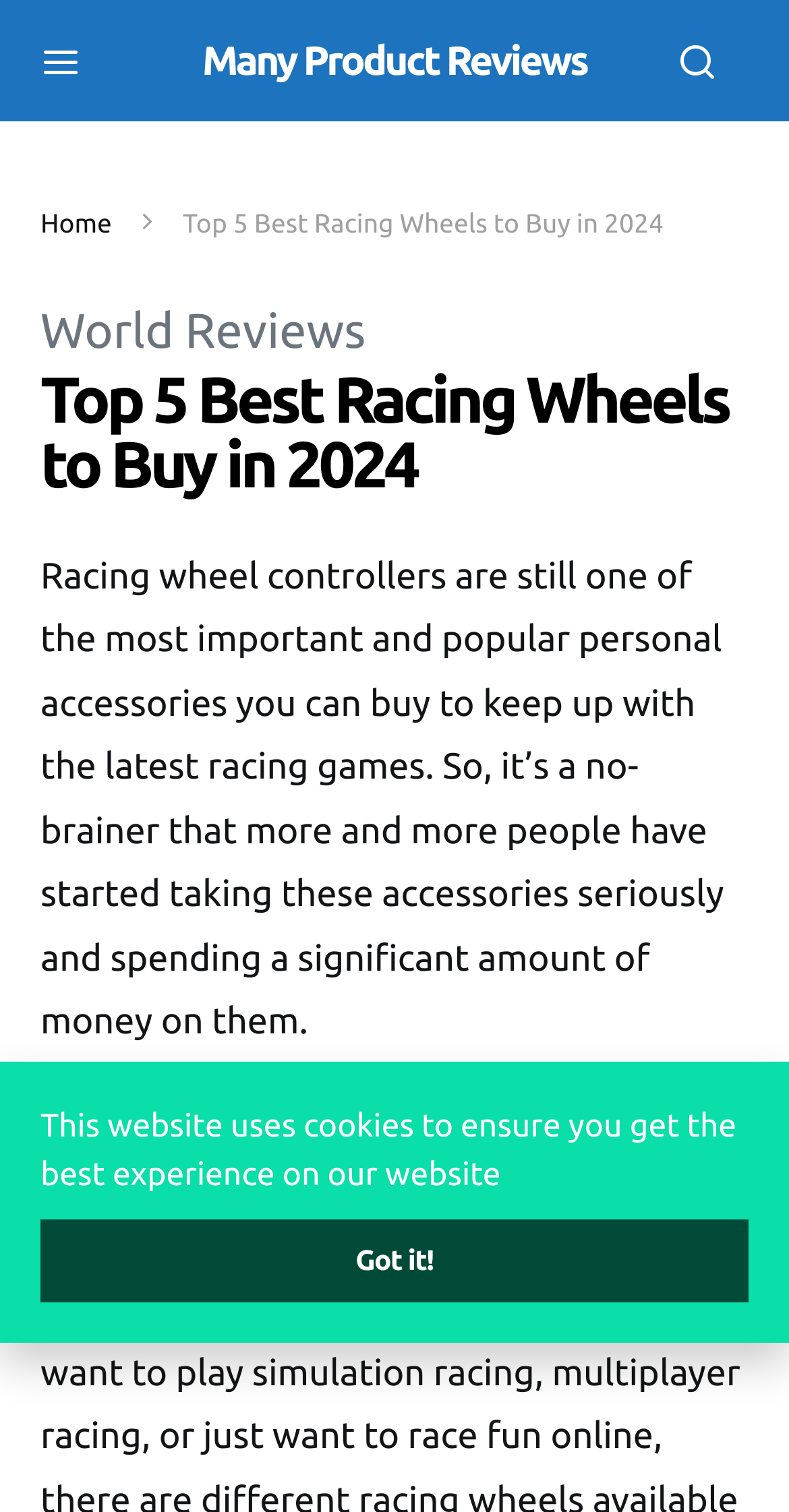Provide the bounding box coordinates of the HTML element described as: "Many Product Reviews". The bounding box coordinates should be four float numbers between 0 and 1, i.e., [left, top, right, bottom].

[0.256, 0.02, 0.744, 0.06]